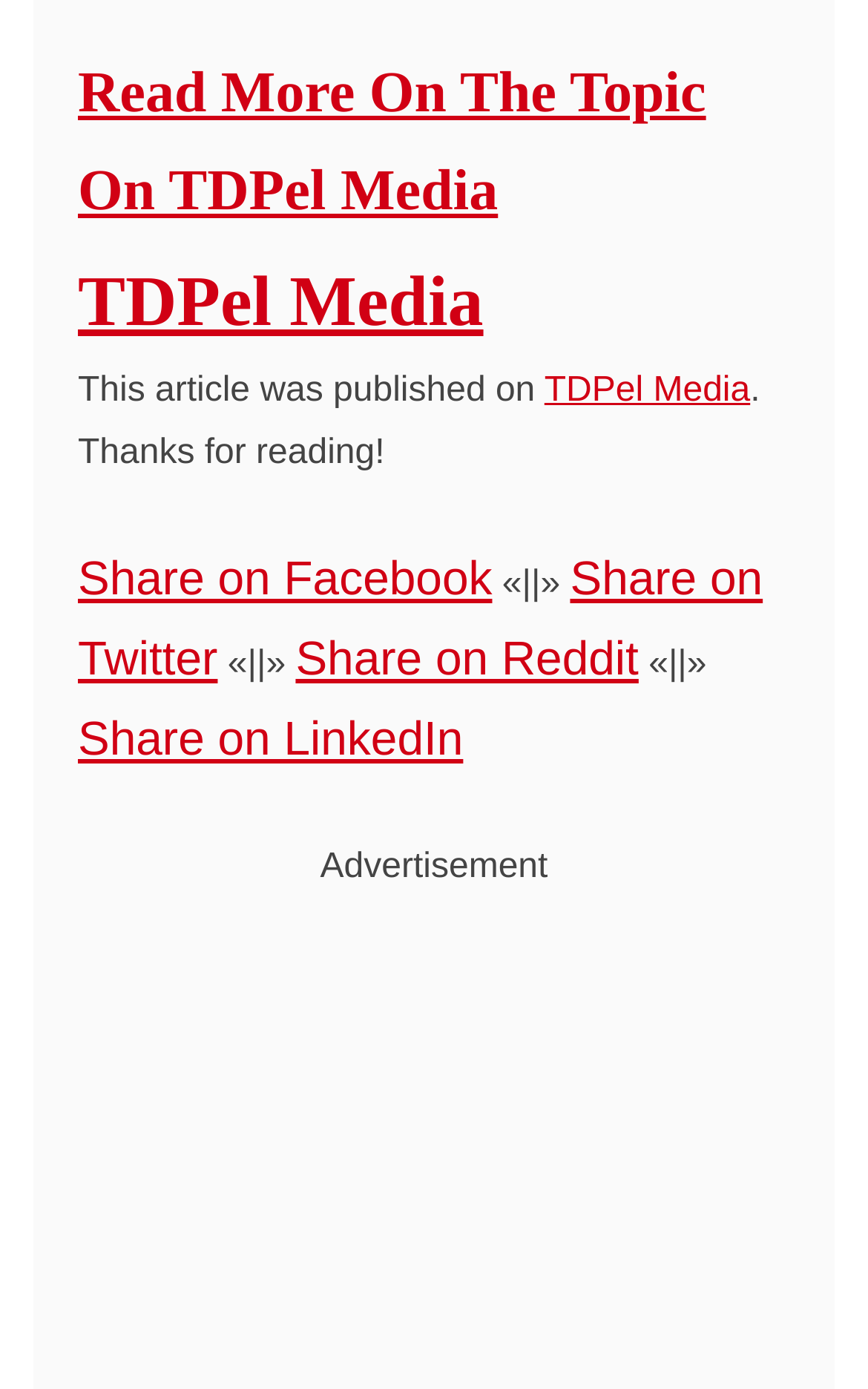Provide the bounding box coordinates of the UI element that matches the description: "TDPel Media".

[0.09, 0.188, 0.557, 0.245]